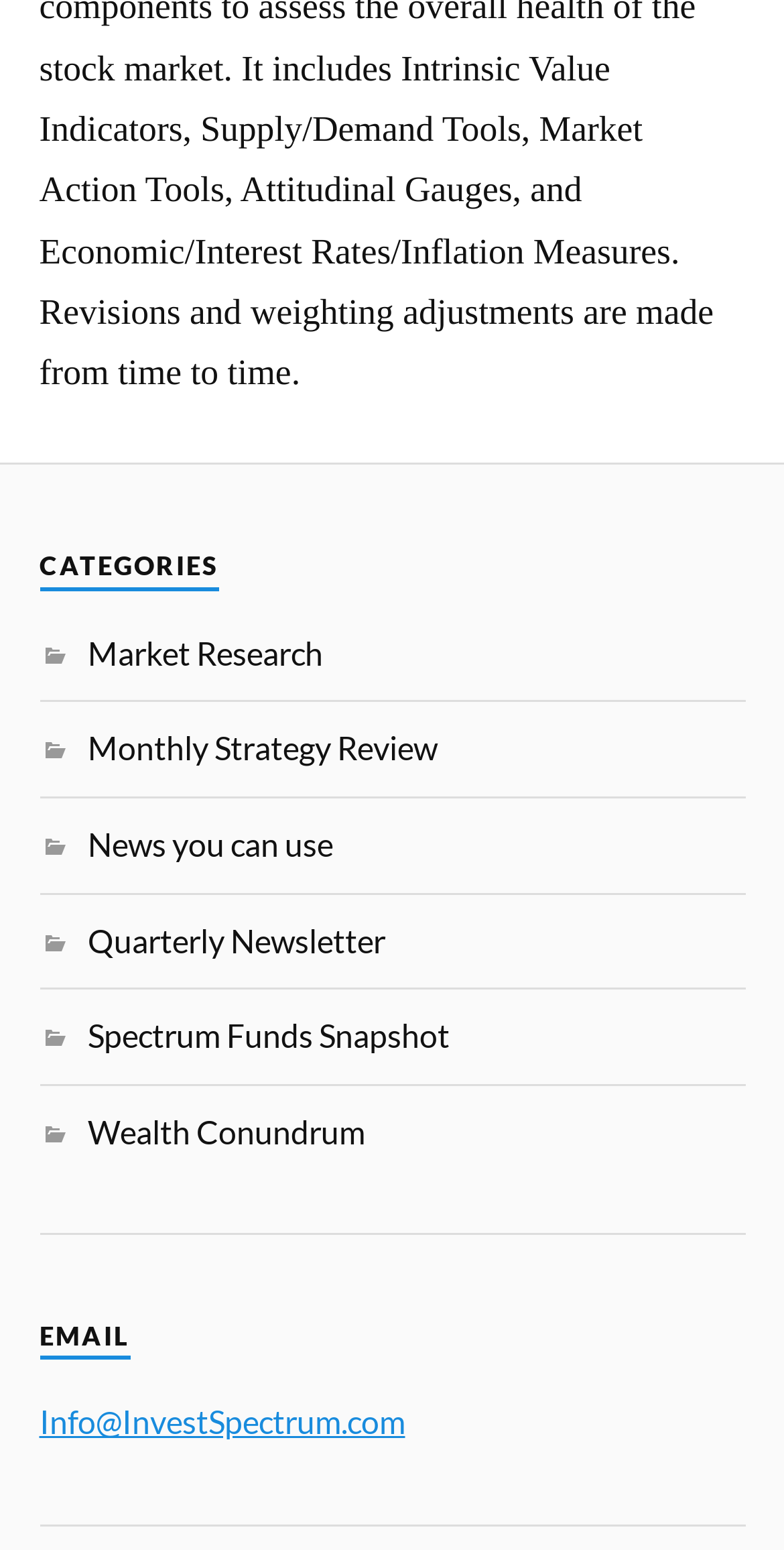What is the last category listed?
Using the information from the image, give a concise answer in one word or a short phrase.

Wealth Conundrum